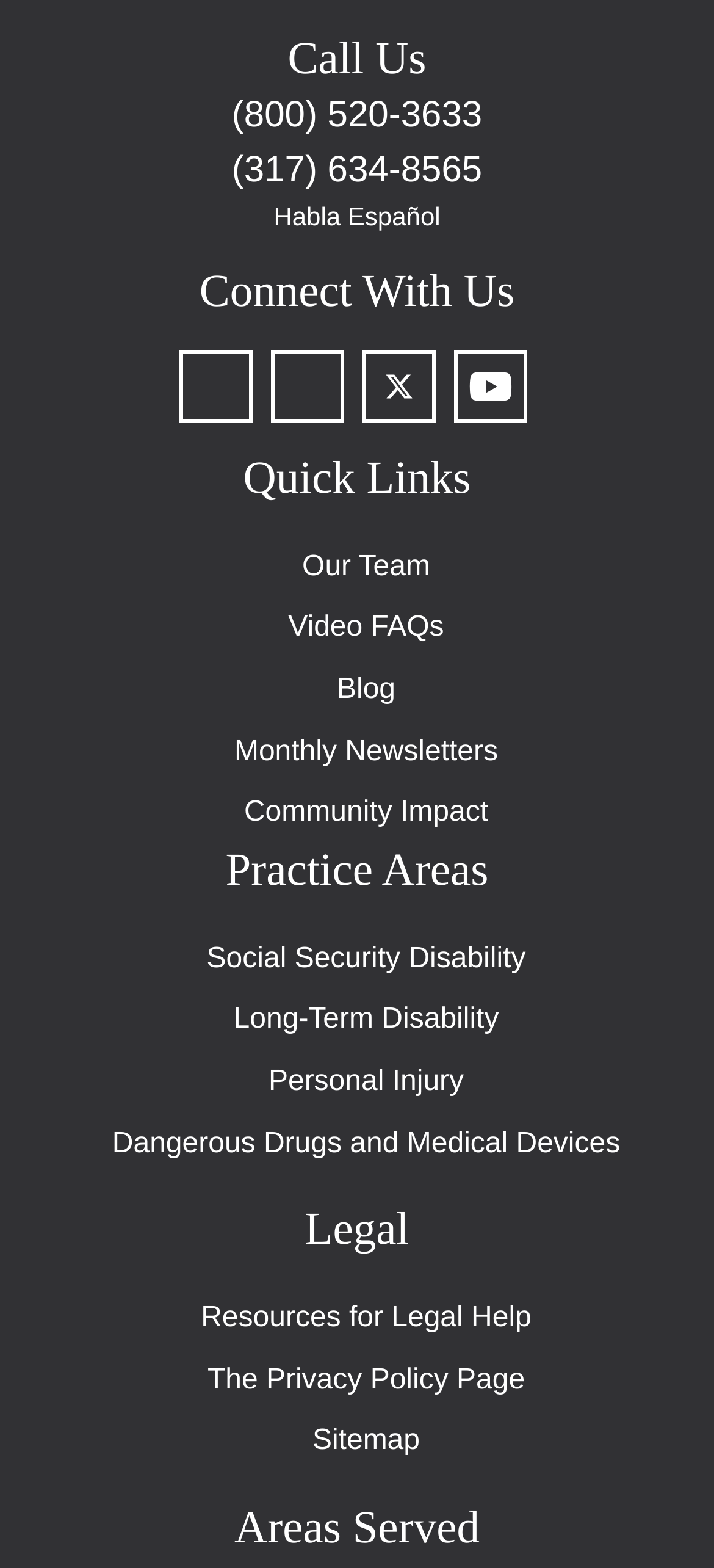What is the last quick link listed?
Refer to the image and provide a thorough answer to the question.

I looked at the section with the heading 'Quick Links' and found the last link listed, which is 'Monthly Newsletters'.